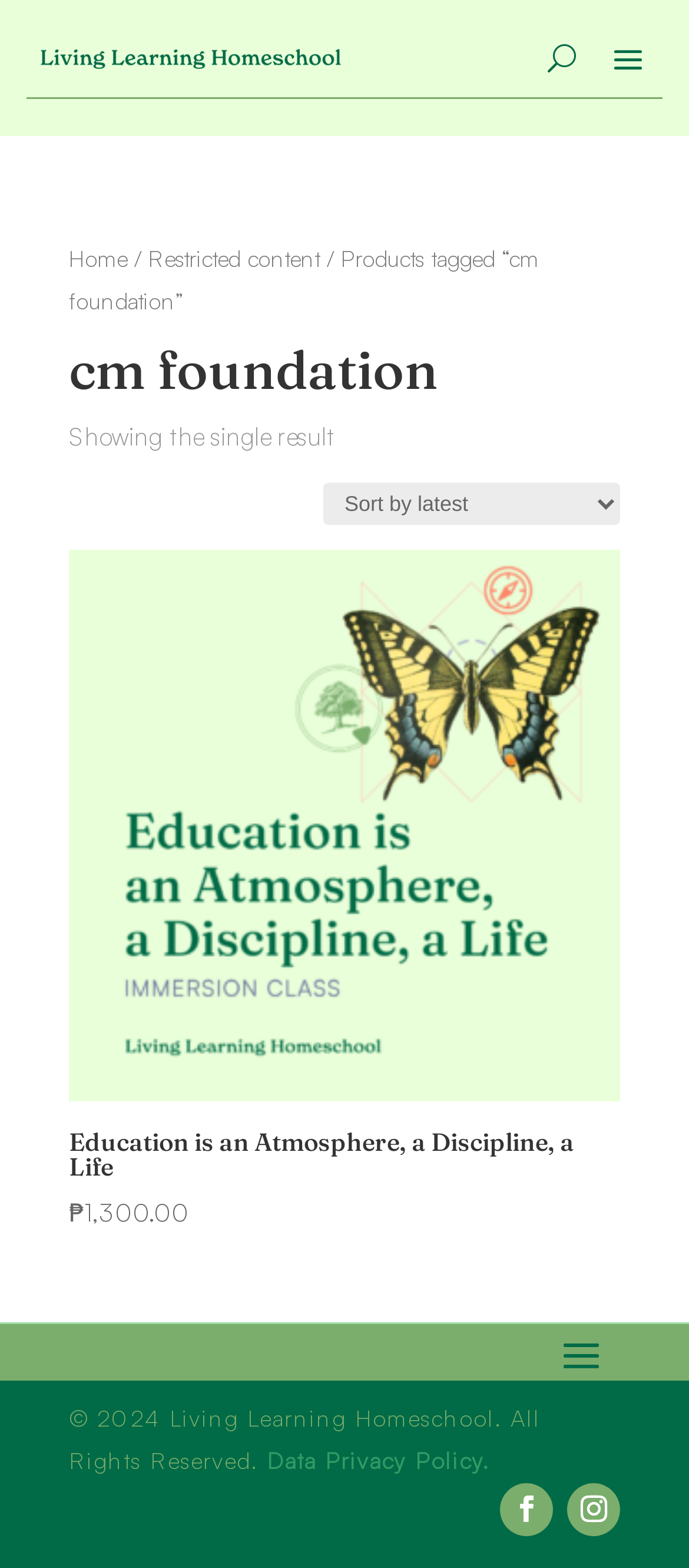What is the purpose of the combobox?
Use the information from the screenshot to give a comprehensive response to the question.

I inferred the purpose of the combobox by its label 'Shop order' and its functionality as a dropdown menu, which suggests that it is used to select or filter shop orders.